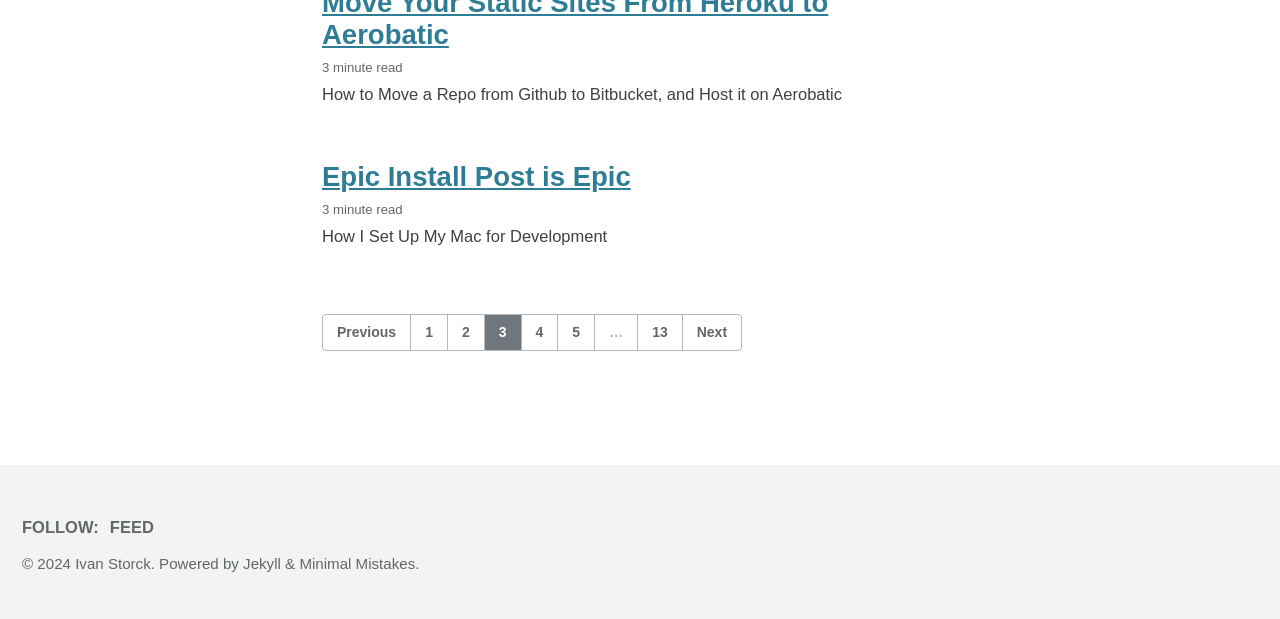Answer this question in one word or a short phrase: How many pages are there in this article?

13